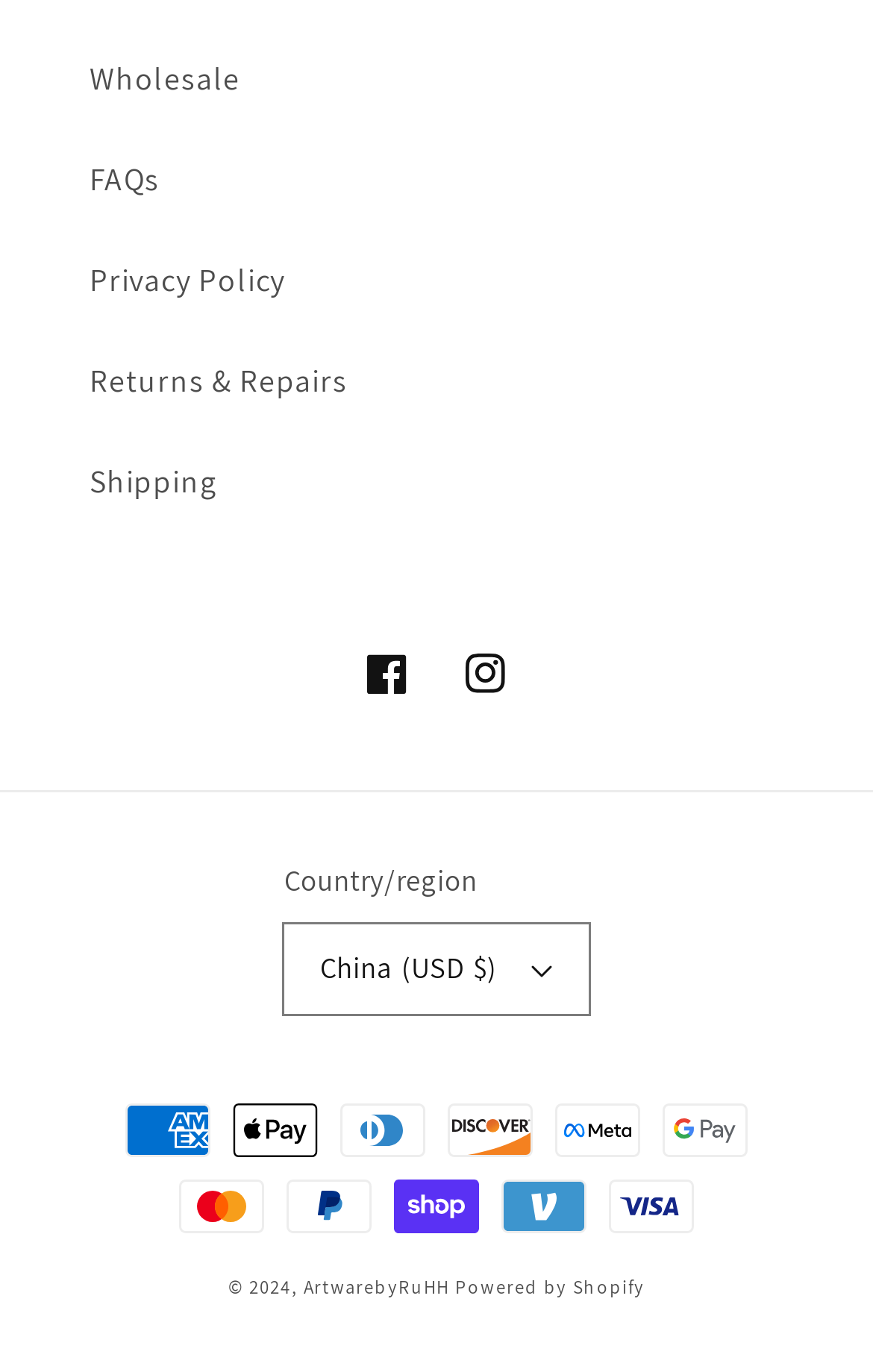Could you determine the bounding box coordinates of the clickable element to complete the instruction: "Click on Wholesale"? Provide the coordinates as four float numbers between 0 and 1, i.e., [left, top, right, bottom].

[0.103, 0.021, 0.897, 0.094]